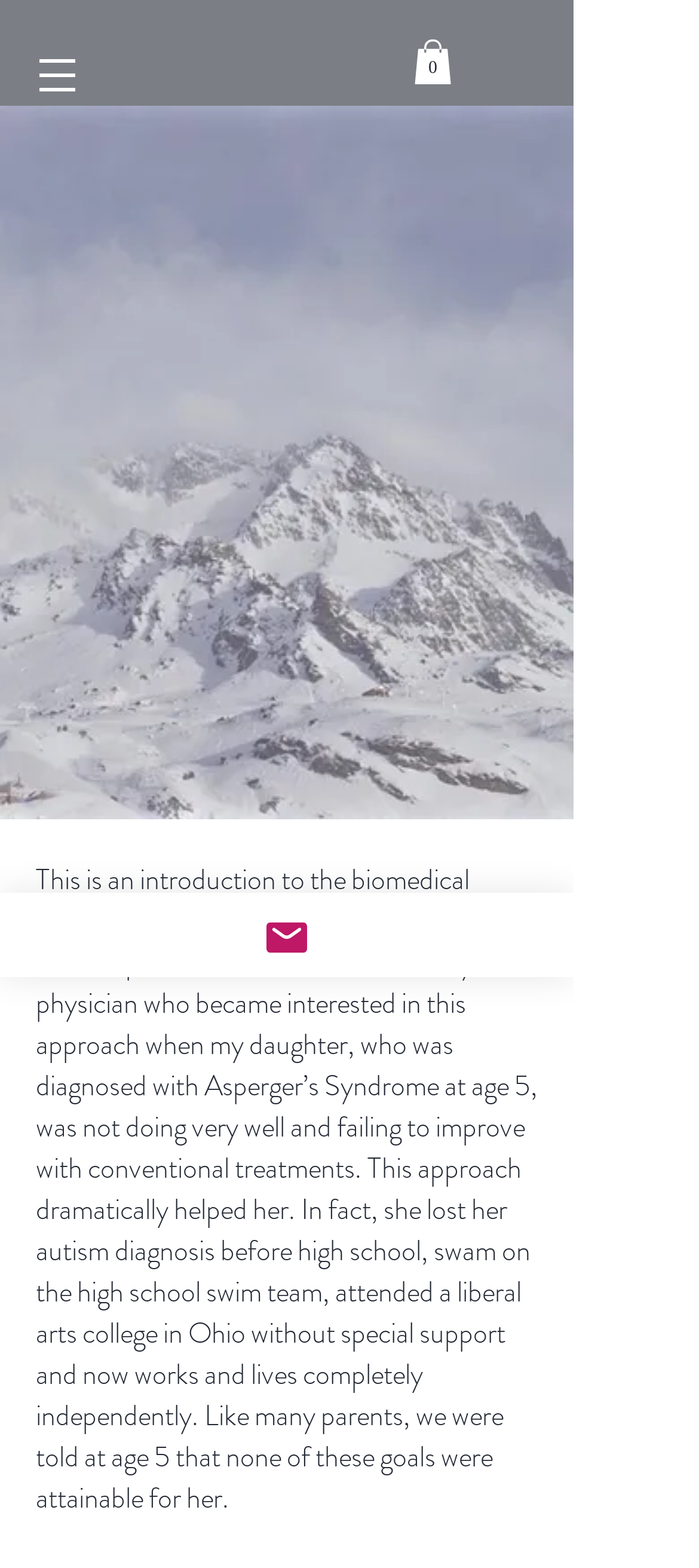How many items are in the cart?
Using the image, provide a concise answer in one word or a short phrase.

0